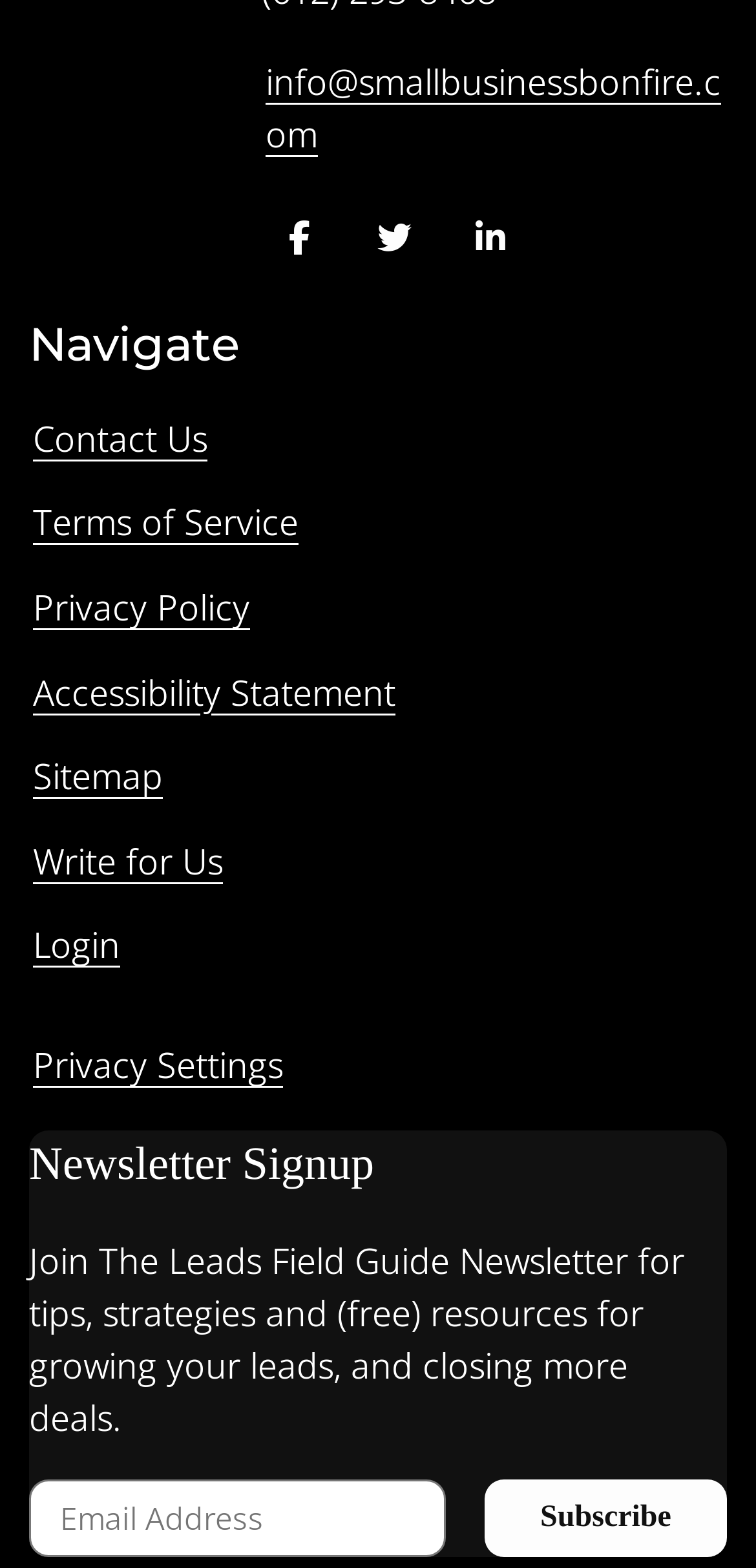What is the business address?
Please provide a single word or phrase as your answer based on the image.

34 13th Ave NE Suite 113a